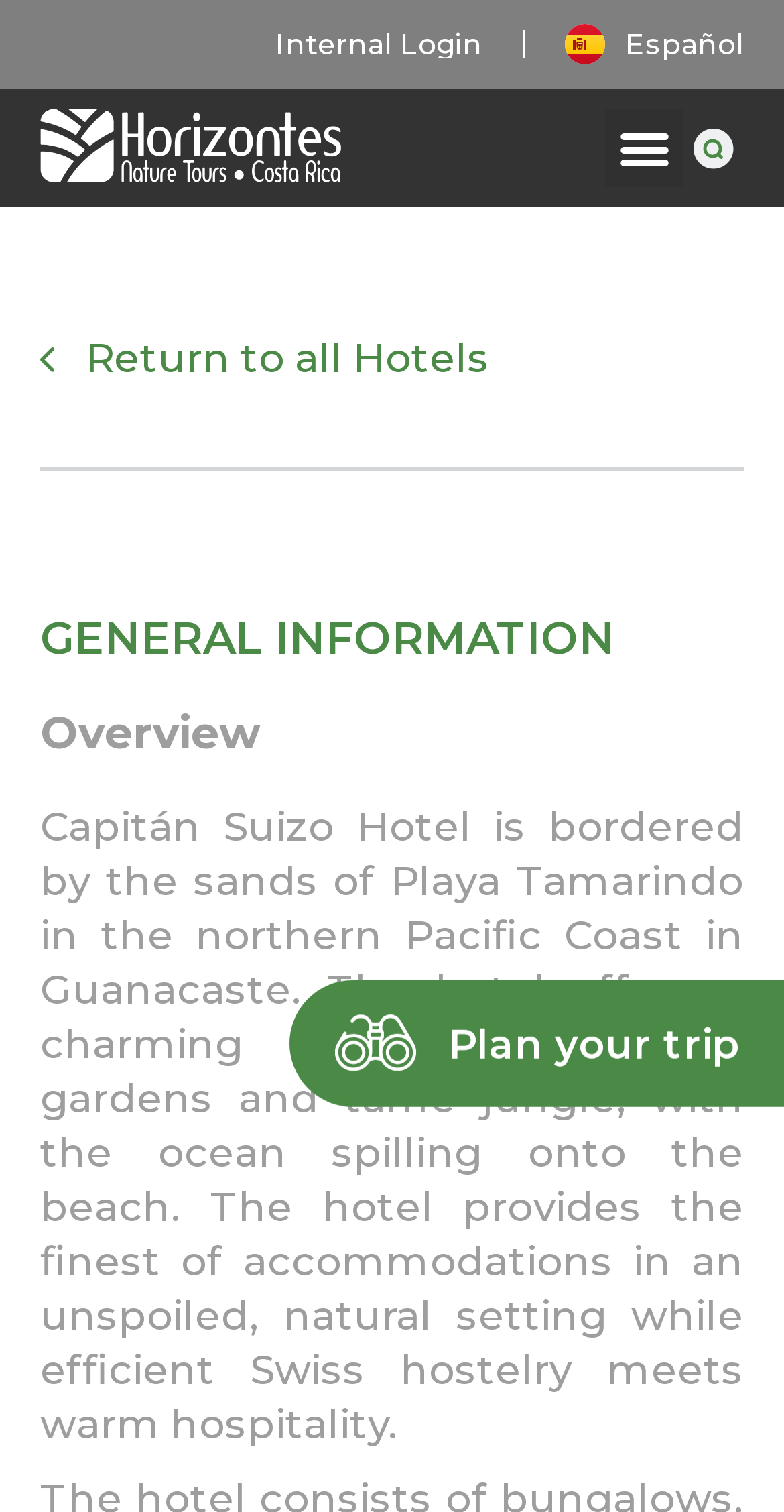What is the language of the 'Español' link?
Please ensure your answer to the question is detailed and covers all necessary aspects.

The 'Español' link is accompanied by an image with the same text, suggesting that it is a language option. Therefore, the language of the 'Español' link is Spanish.